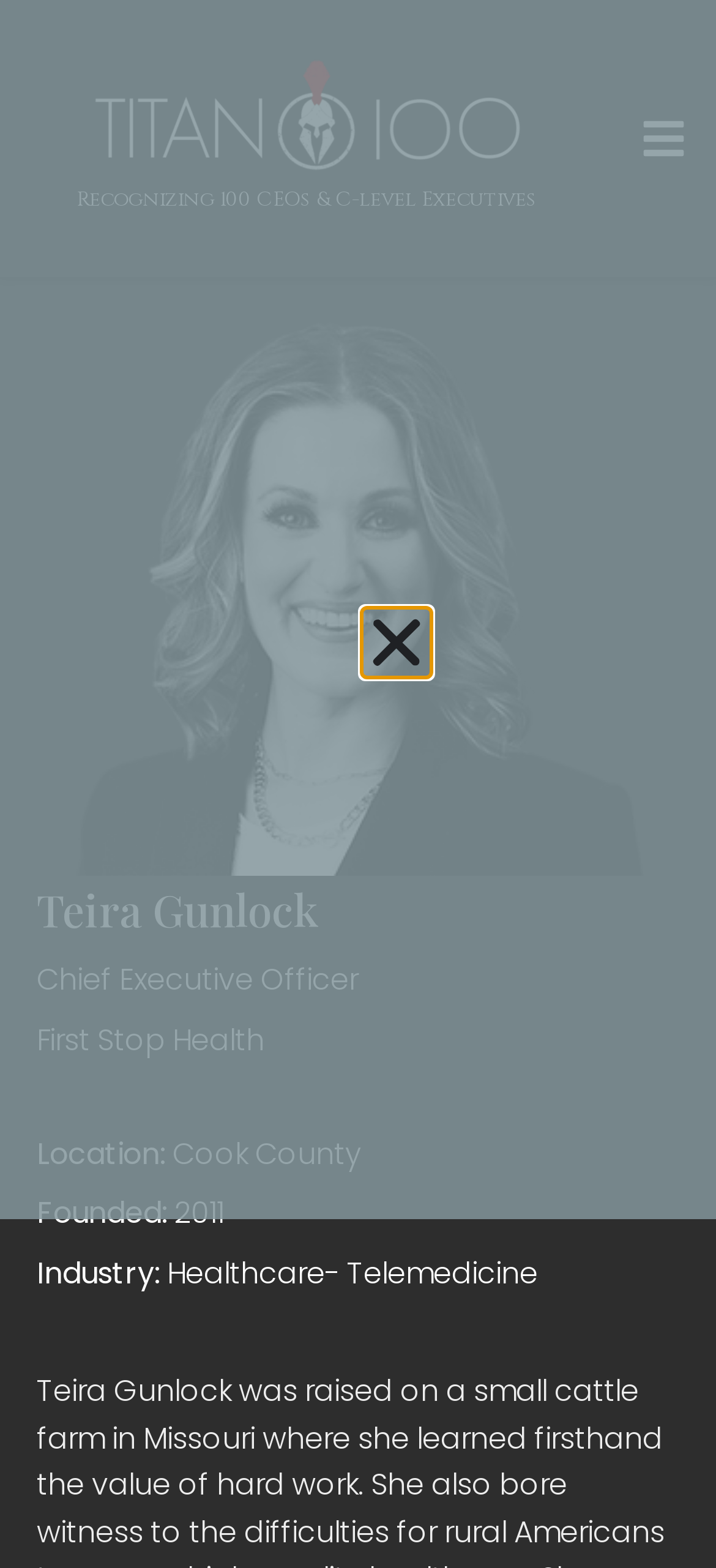Answer the question below using just one word or a short phrase: 
In what year was First Stop Health founded?

2011